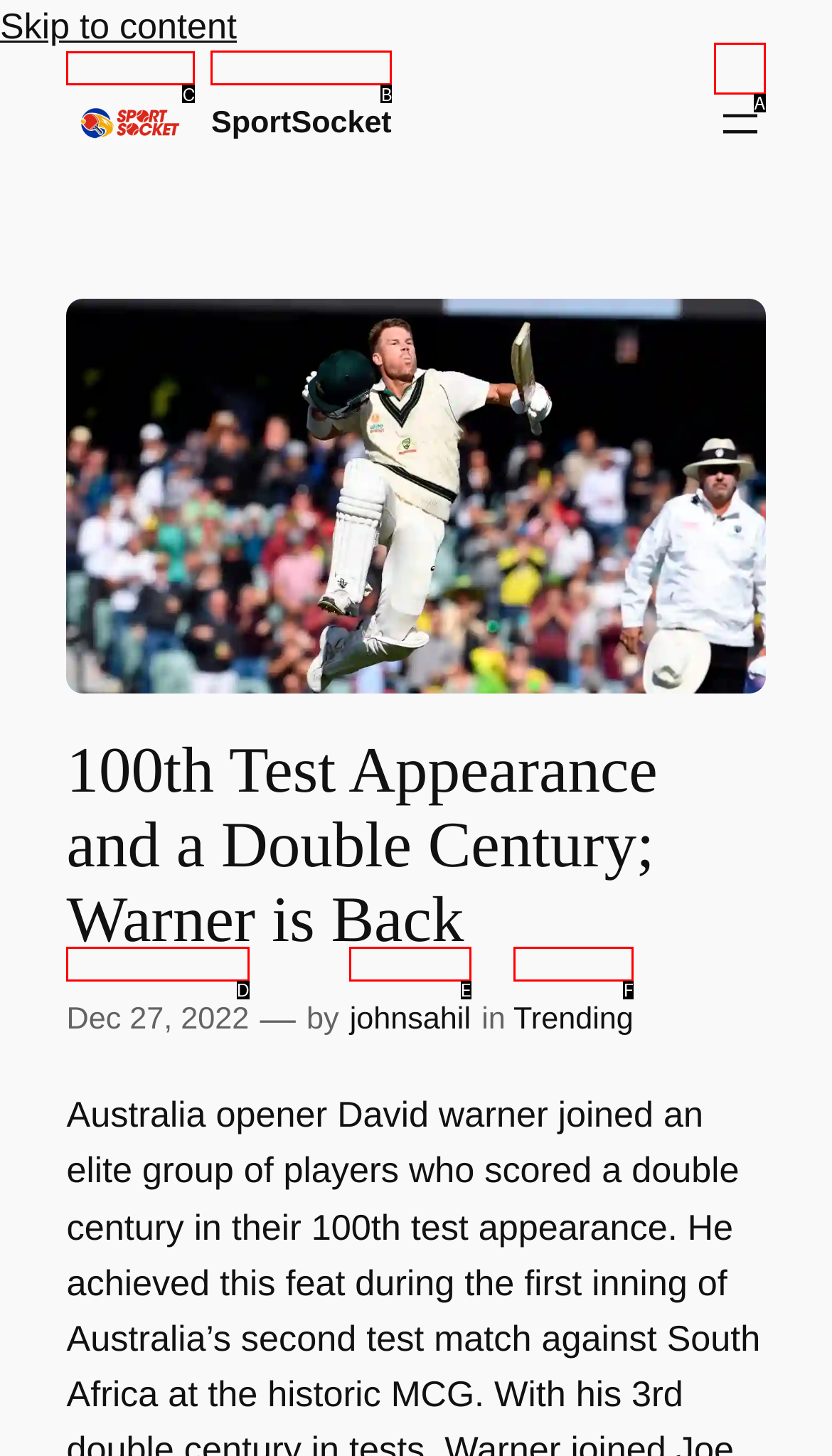Find the option that matches this description: Dec 27, 2022
Provide the corresponding letter directly.

D